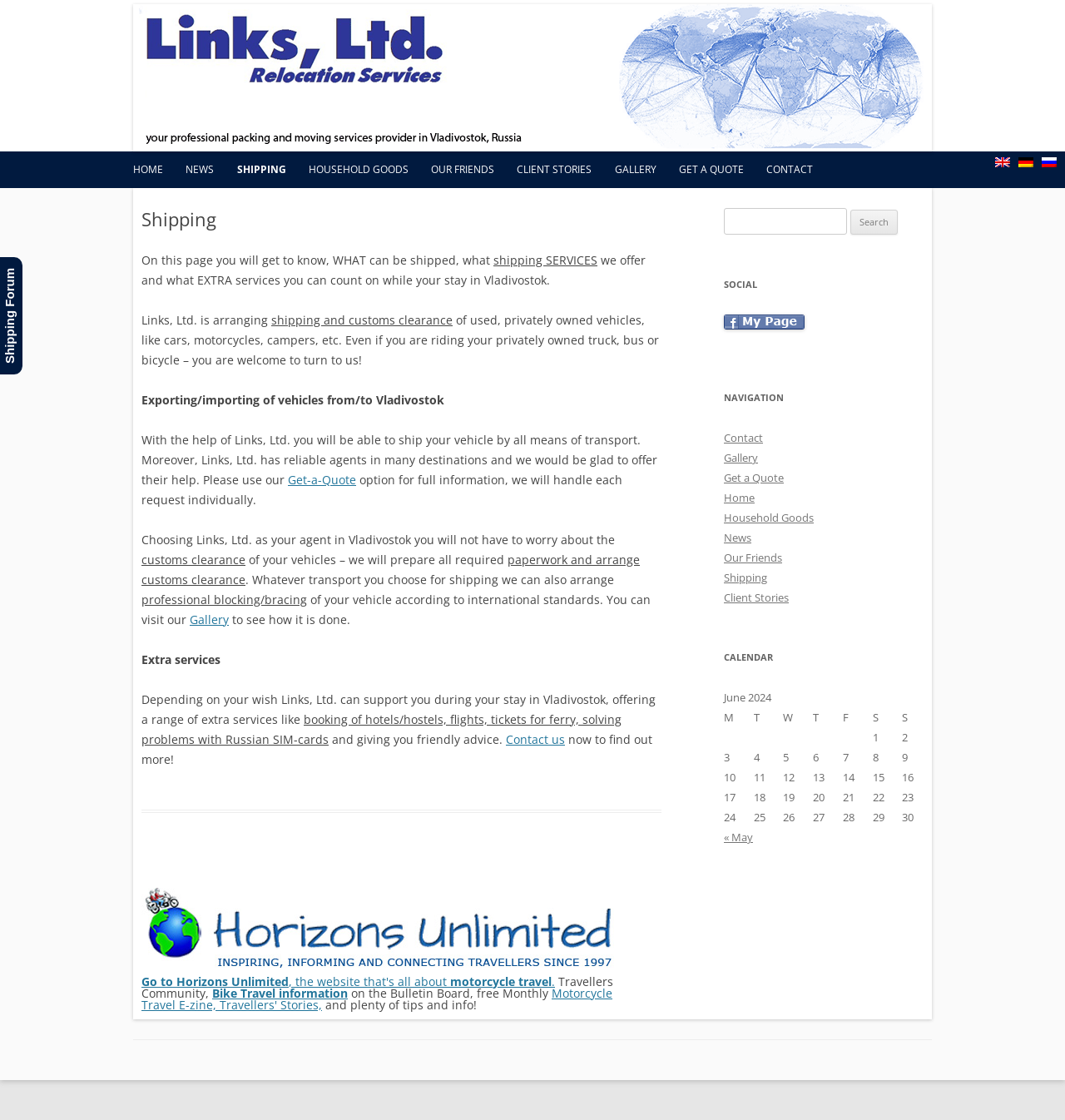What services does Links Ltd offer?
Please answer the question as detailed as possible.

According to the webpage, Links Ltd offers shipping and customs clearance services, as mentioned in the paragraph 'Links, Ltd. is arranging shipping and customs clearance of used, privately owned vehicles...'.